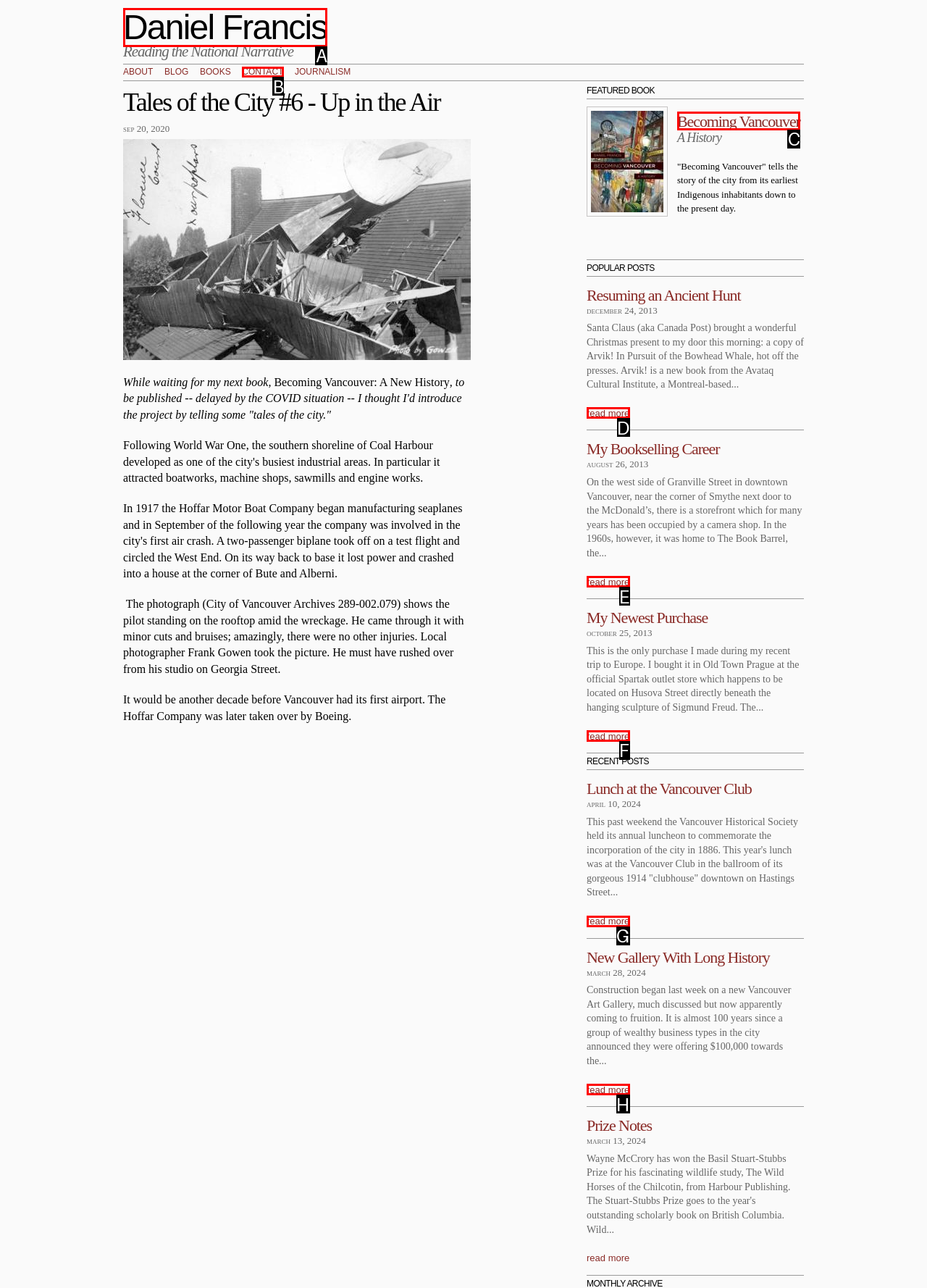Tell me which one HTML element you should click to complete the following task: Click on CONTACT
Answer with the option's letter from the given choices directly.

B